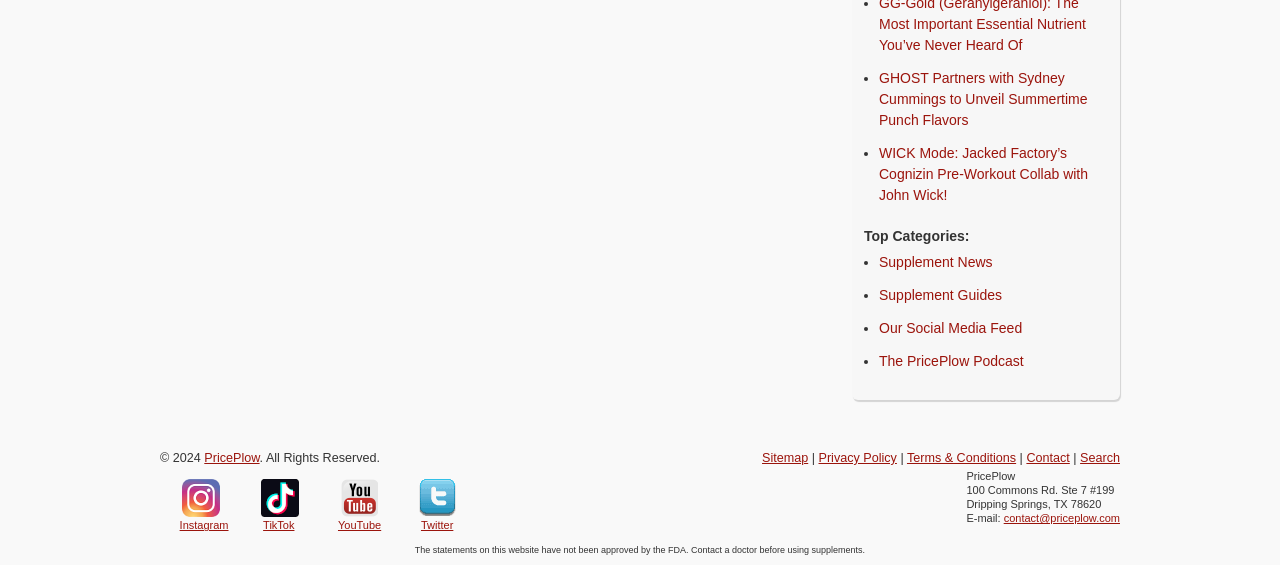What is the name of the website?
Kindly answer the question with as much detail as you can.

The name of the website can be found at the top of the webpage, where it says 'PricePlow' in a prominent font, and also in the footer section where it says '© 2024 PricePlow. All Rights Reserved.'